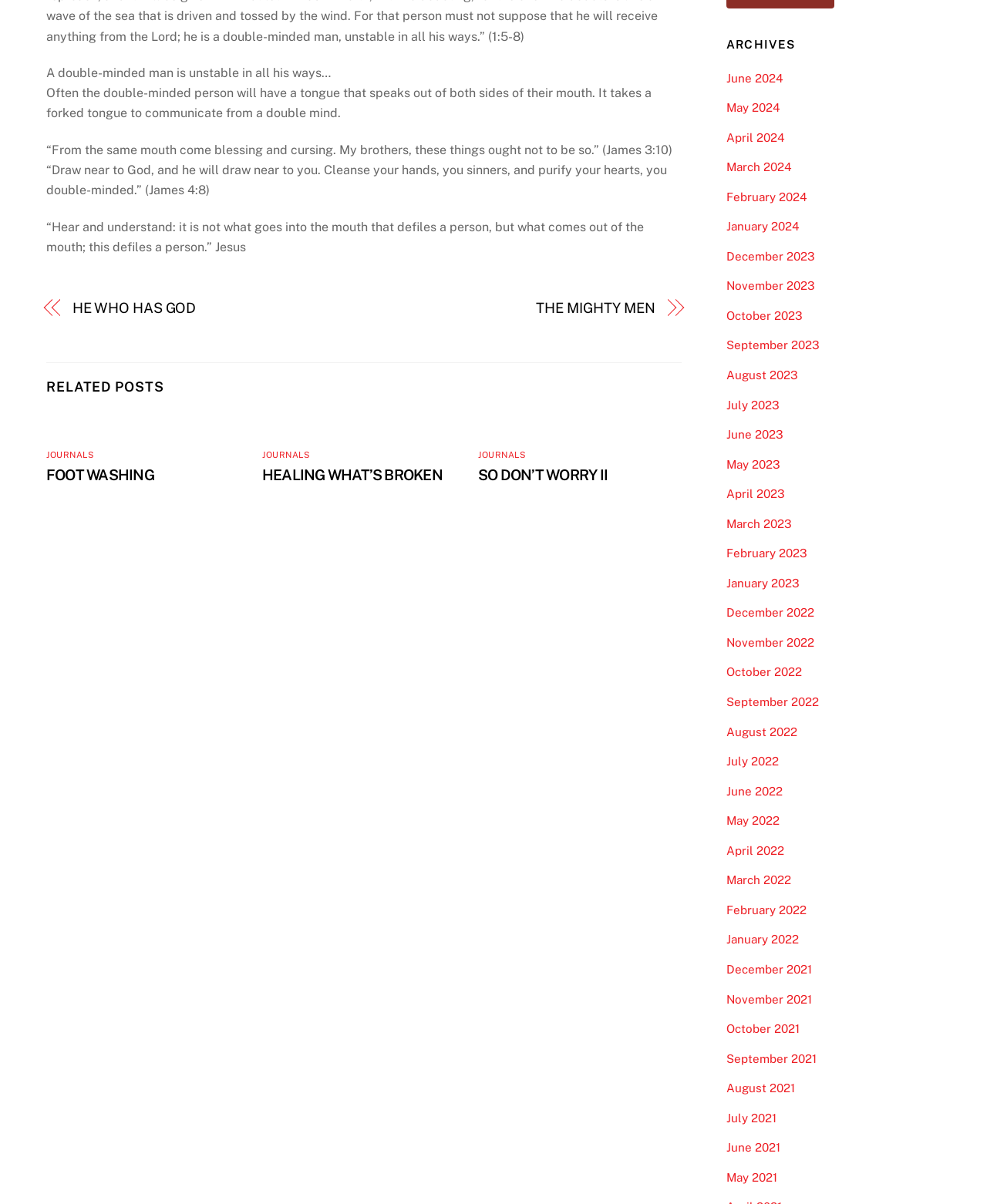Provide the bounding box coordinates of the HTML element this sentence describes: "SO DON’T WORRY II". The bounding box coordinates consist of four float numbers between 0 and 1, i.e., [left, top, right, bottom].

[0.484, 0.388, 0.616, 0.402]